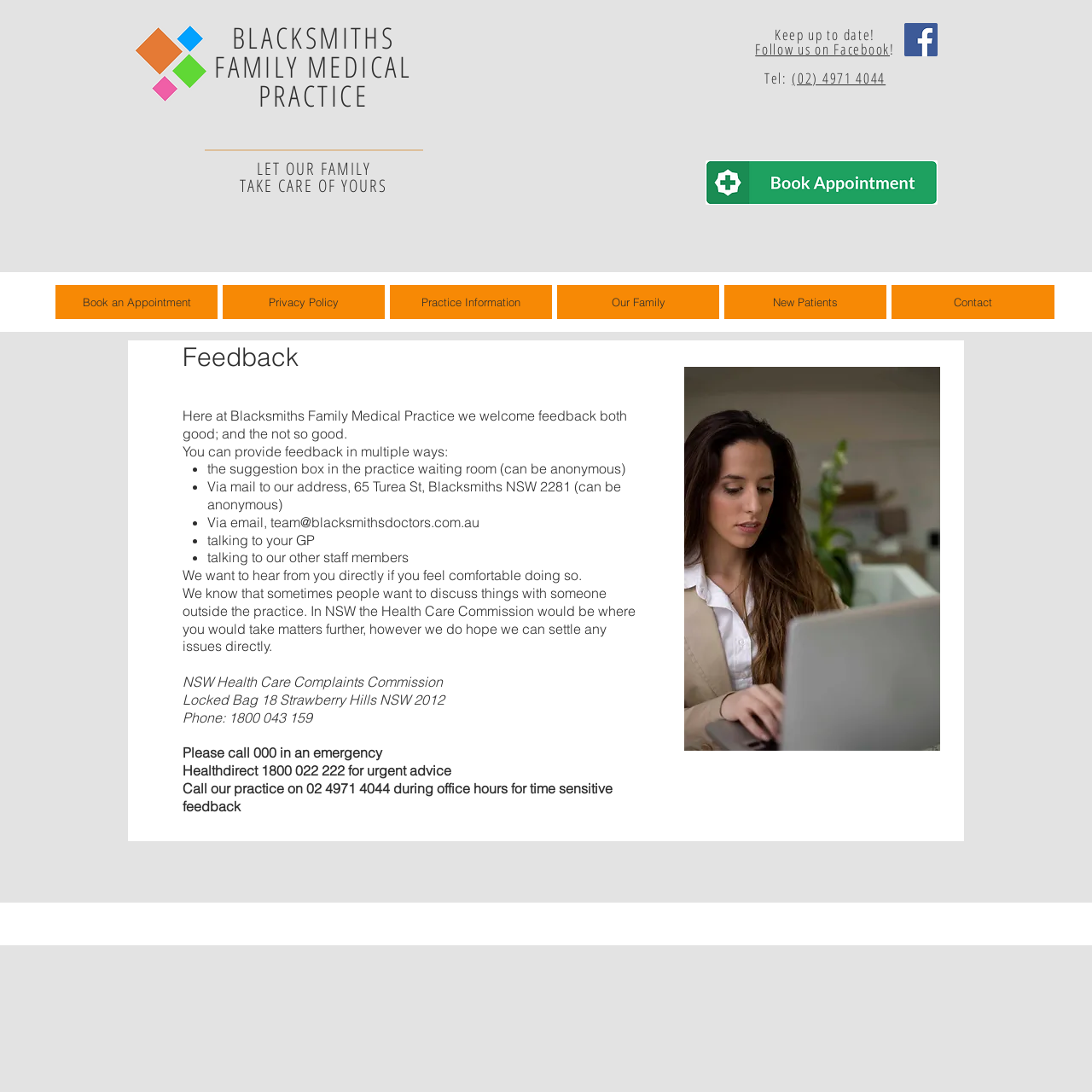What is the name of the medical practice?
Using the image as a reference, give an elaborate response to the question.

I found the answer by looking at the heading element that says 'BLACKSMITHS FAMILY MEDICAL PRACTICE' which is likely the name of the medical practice.